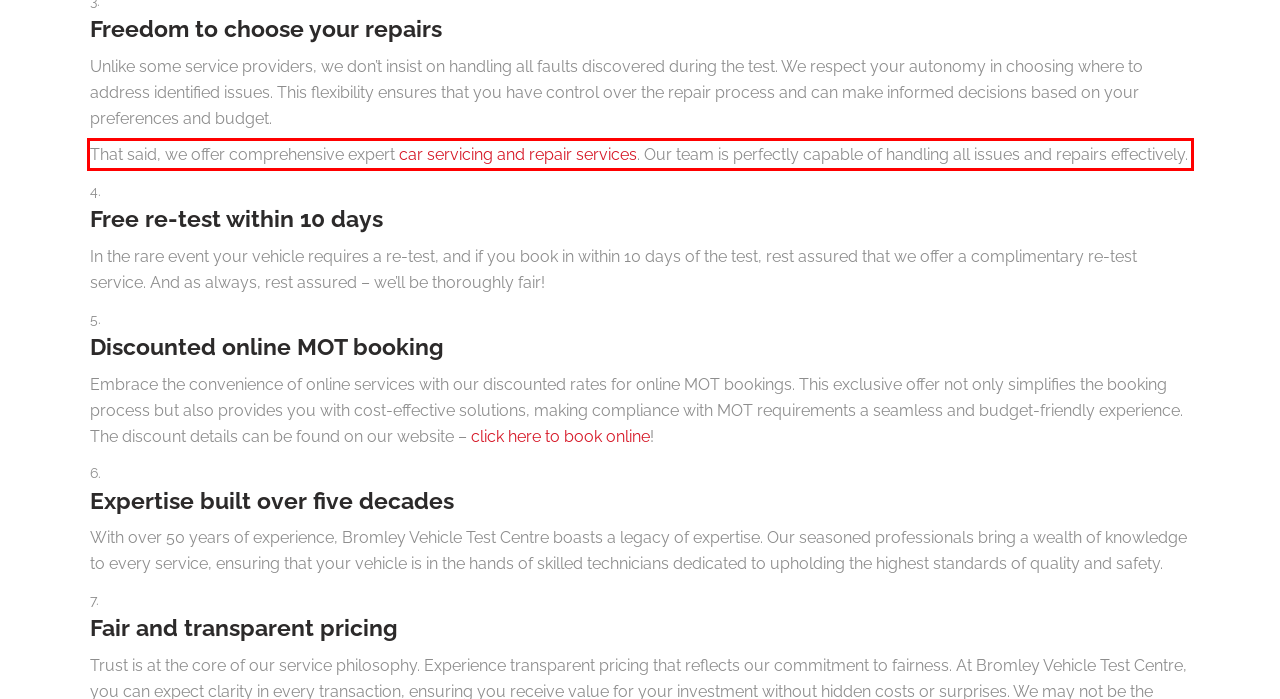From the screenshot of the webpage, locate the red bounding box and extract the text contained within that area.

That said, we offer comprehensive expert car servicing and repair services. Our team is perfectly capable of handling all issues and repairs effectively.